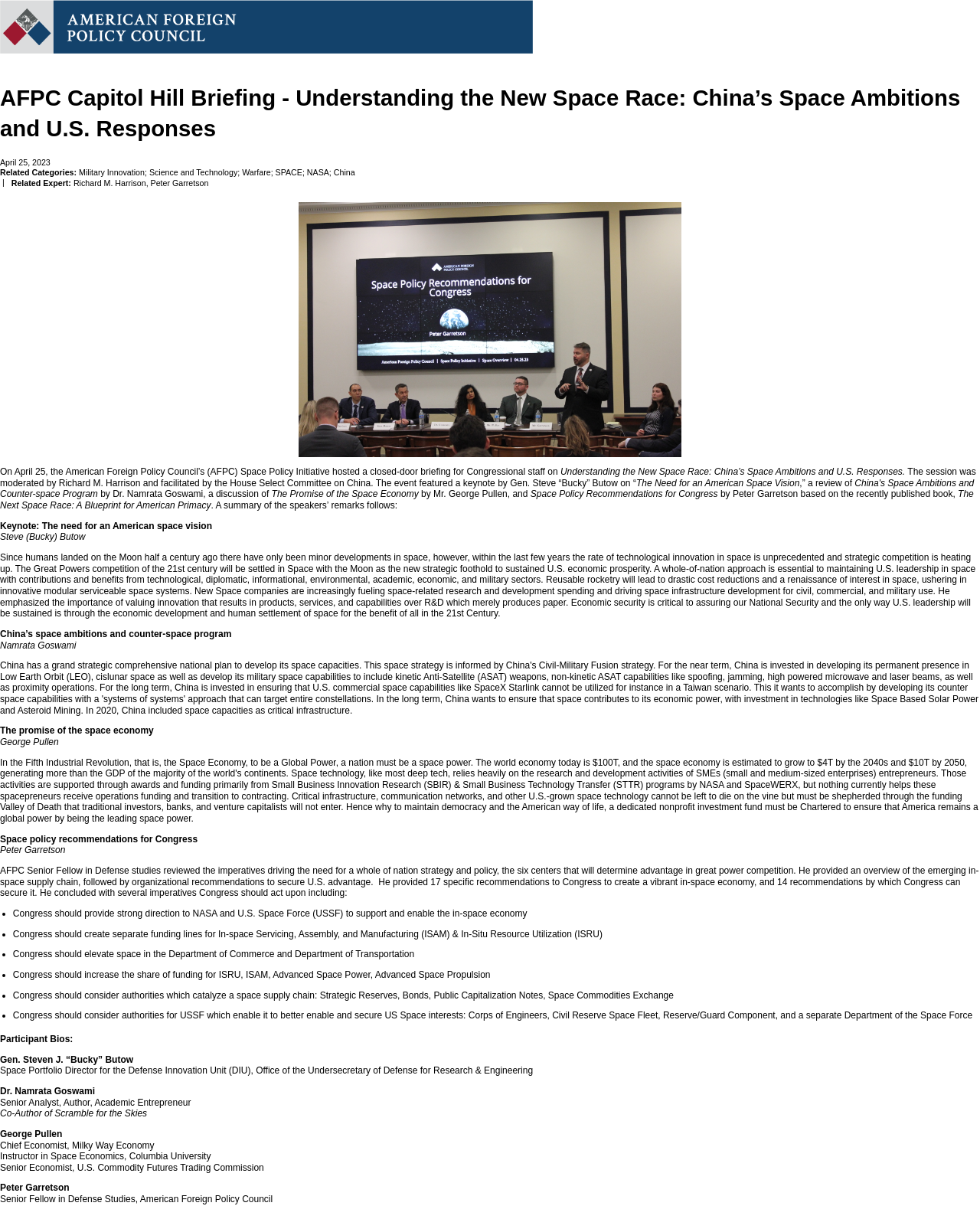Please provide a one-word or short phrase answer to the question:
What is the date of the briefing?

April 25, 2023